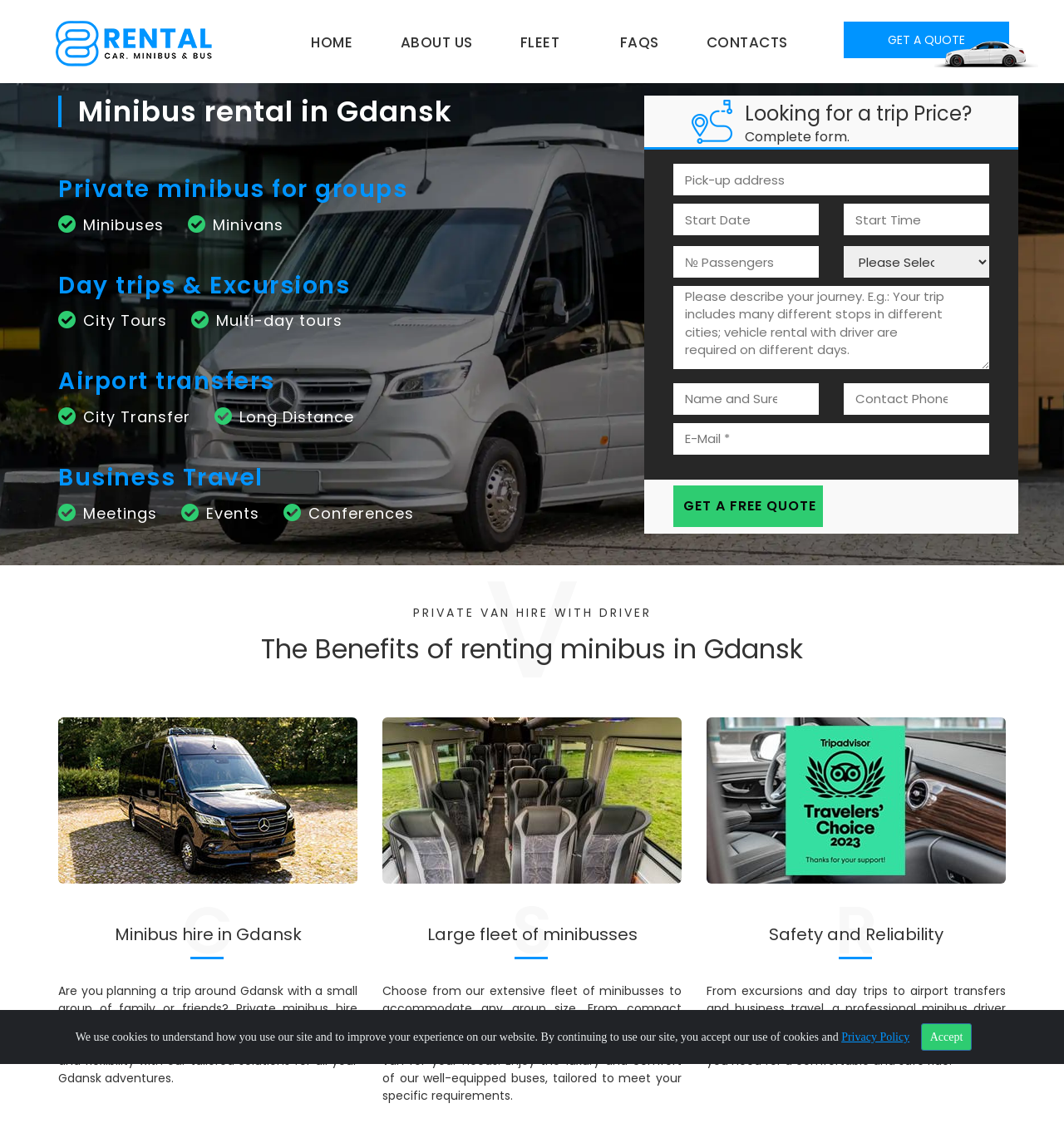Please determine the bounding box of the UI element that matches this description: alt="8rental.com logo" title="8rental company logo". The coordinates should be given as (top-left x, top-left y, bottom-right x, bottom-right y), with all values between 0 and 1.

[0.045, 0.018, 0.123, 0.055]